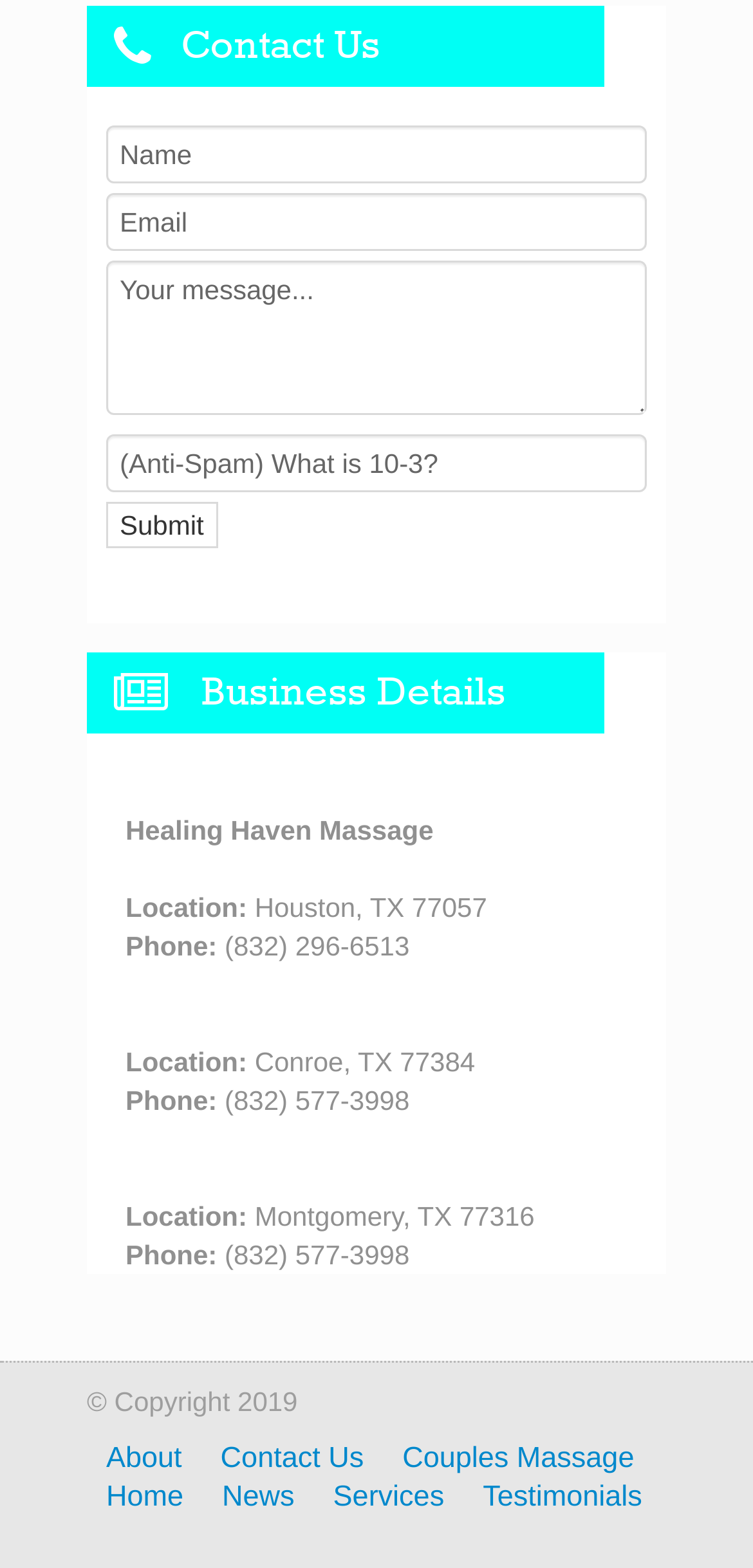Given the description of a UI element: "About", identify the bounding box coordinates of the matching element in the webpage screenshot.

[0.141, 0.92, 0.242, 0.941]